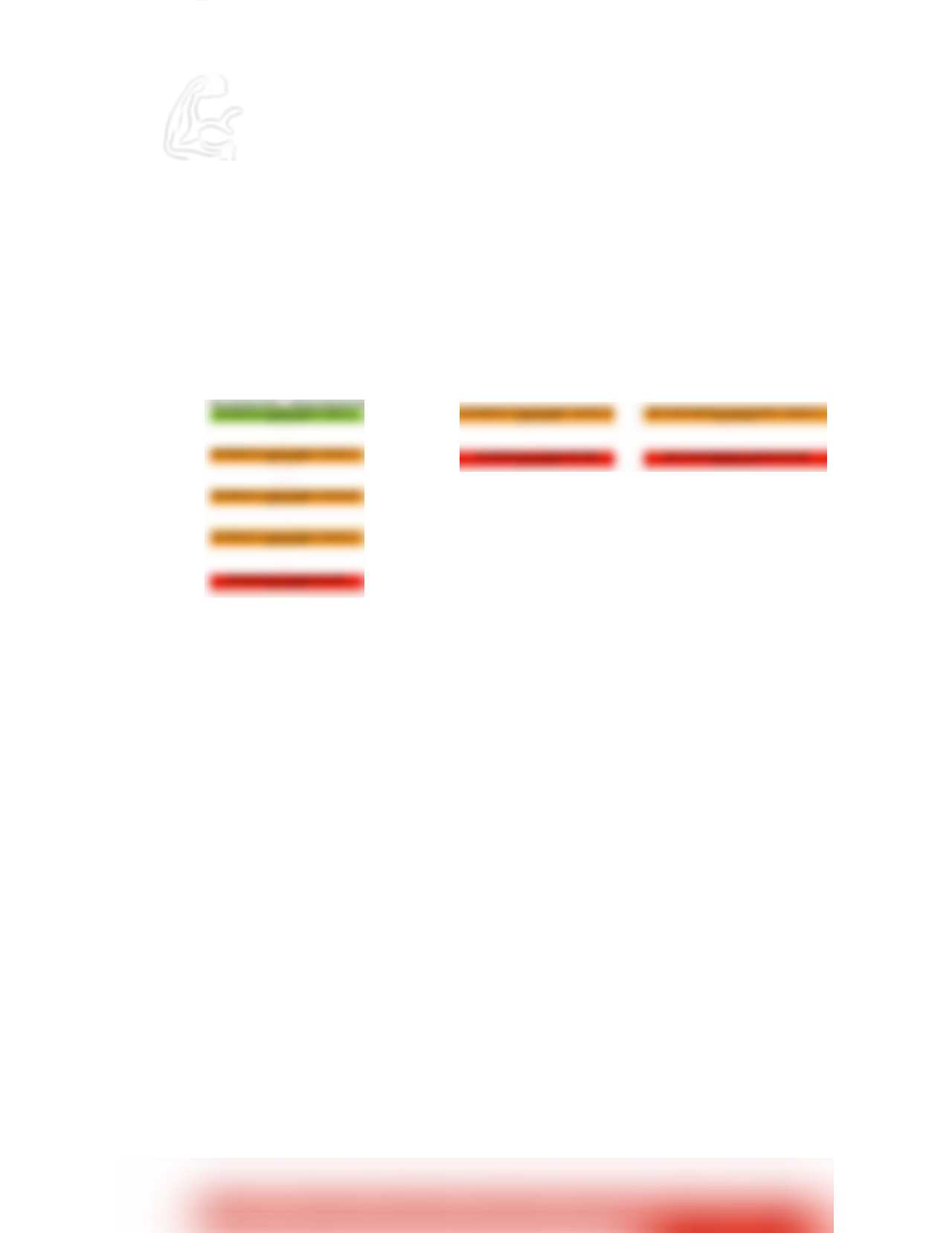Please locate the clickable area by providing the bounding box coordinates to follow this instruction: "Explore the 'AREA'S OF WORK' section".

[0.152, 0.785, 0.848, 0.802]